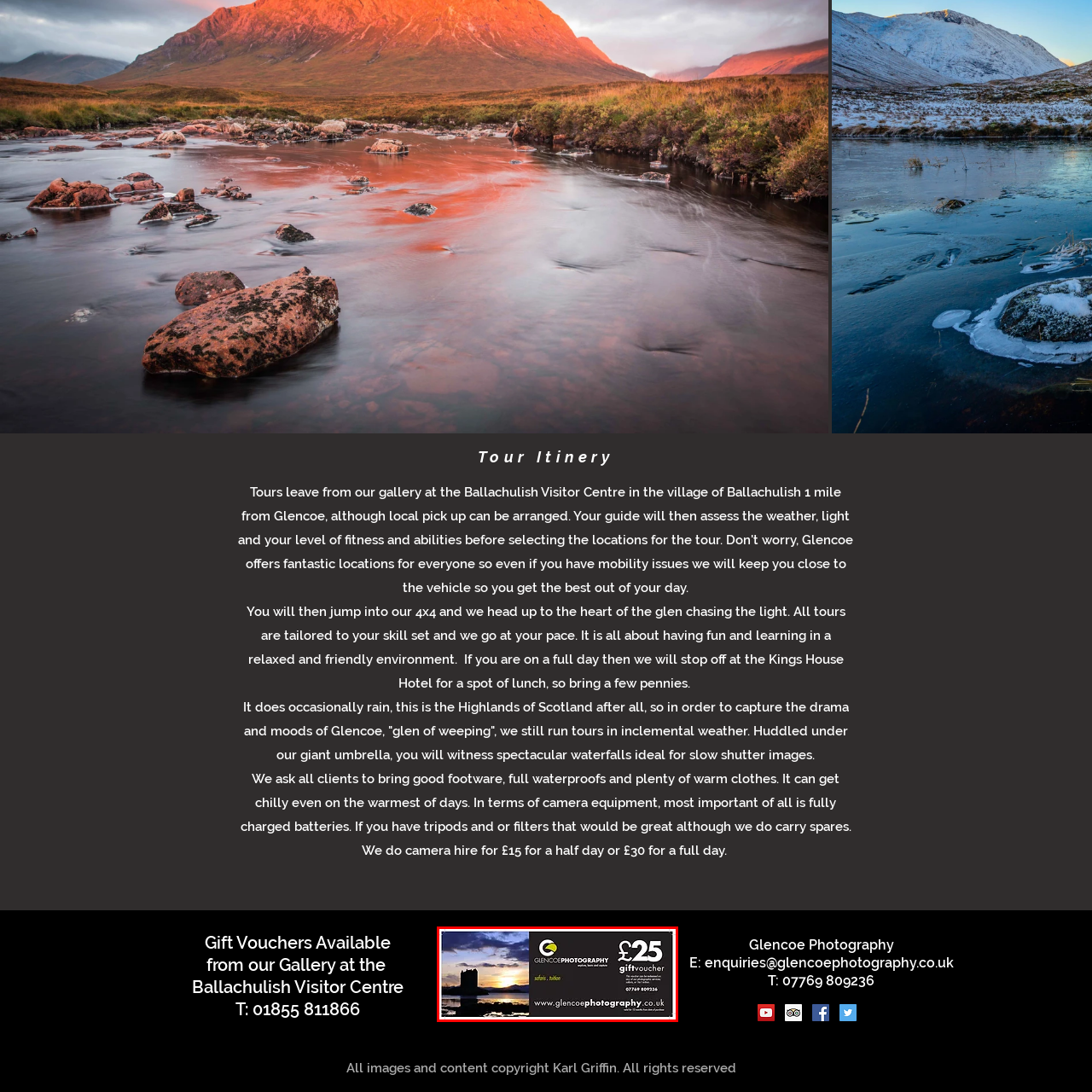View the image surrounded by the red border, What is the website address of Glencoe Photography?
 Answer using a single word or phrase.

www.glencoephotography.co.uk